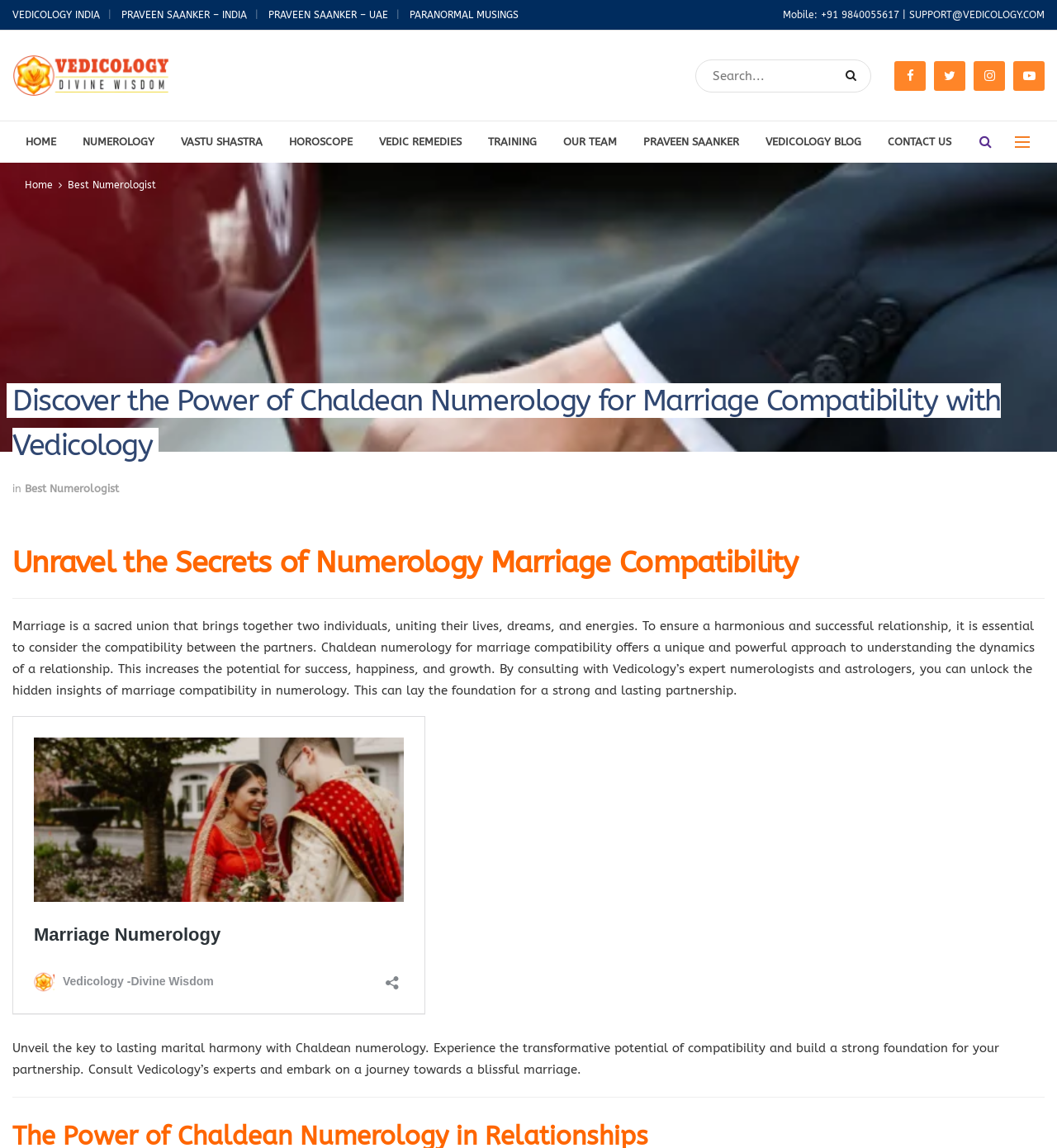Identify the main heading from the webpage and provide its text content.

Discover the Power of Chaldean Numerology for Marriage Compatibility with Vedicology